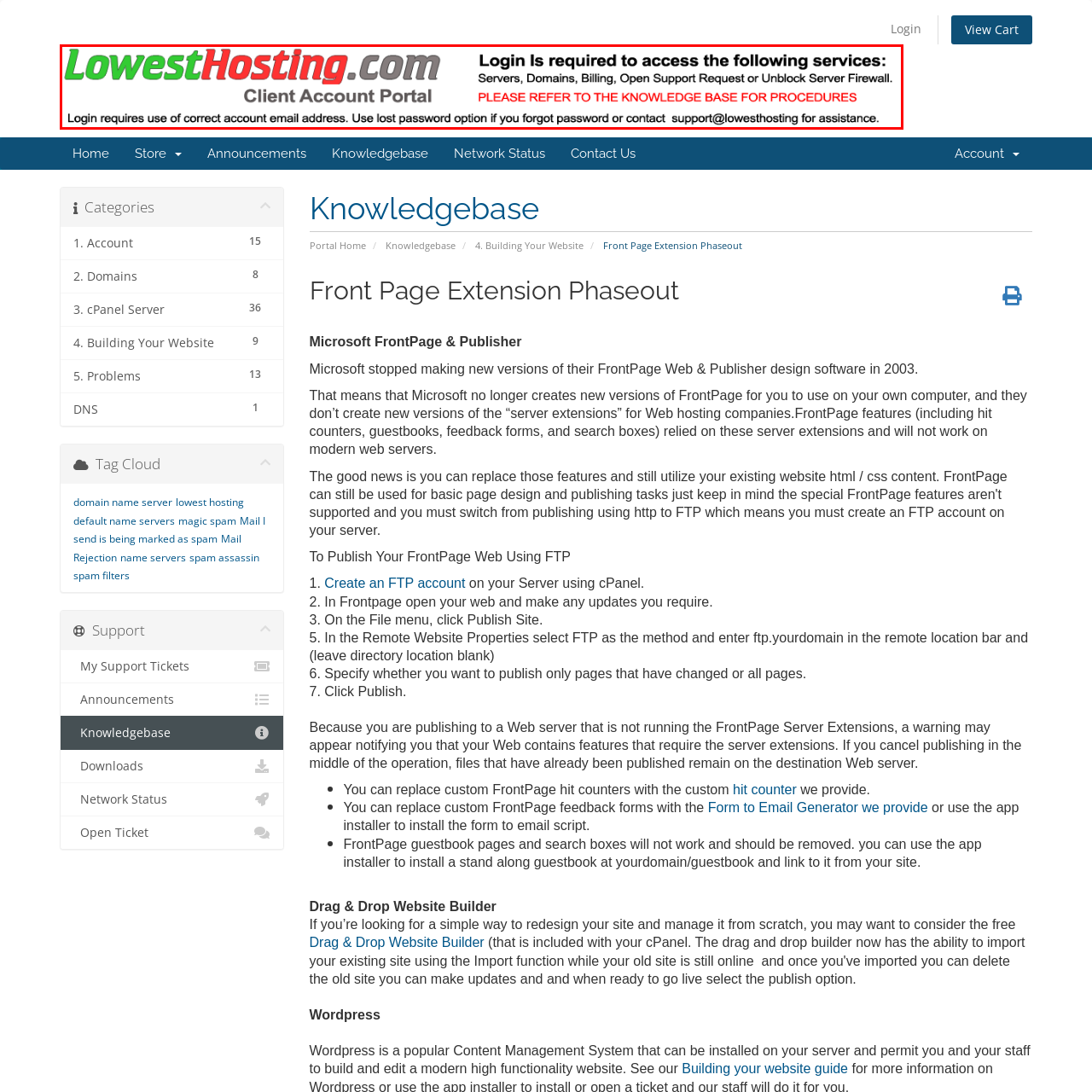Where can users find further procedures for logging in?
Concentrate on the part of the image that is enclosed by the red bounding box and provide a detailed response to the question.

The notice on the client account portal instructs users to refer to the knowledge base for further procedures on logging in, which implies that the knowledge base contains relevant information and guidelines for users.